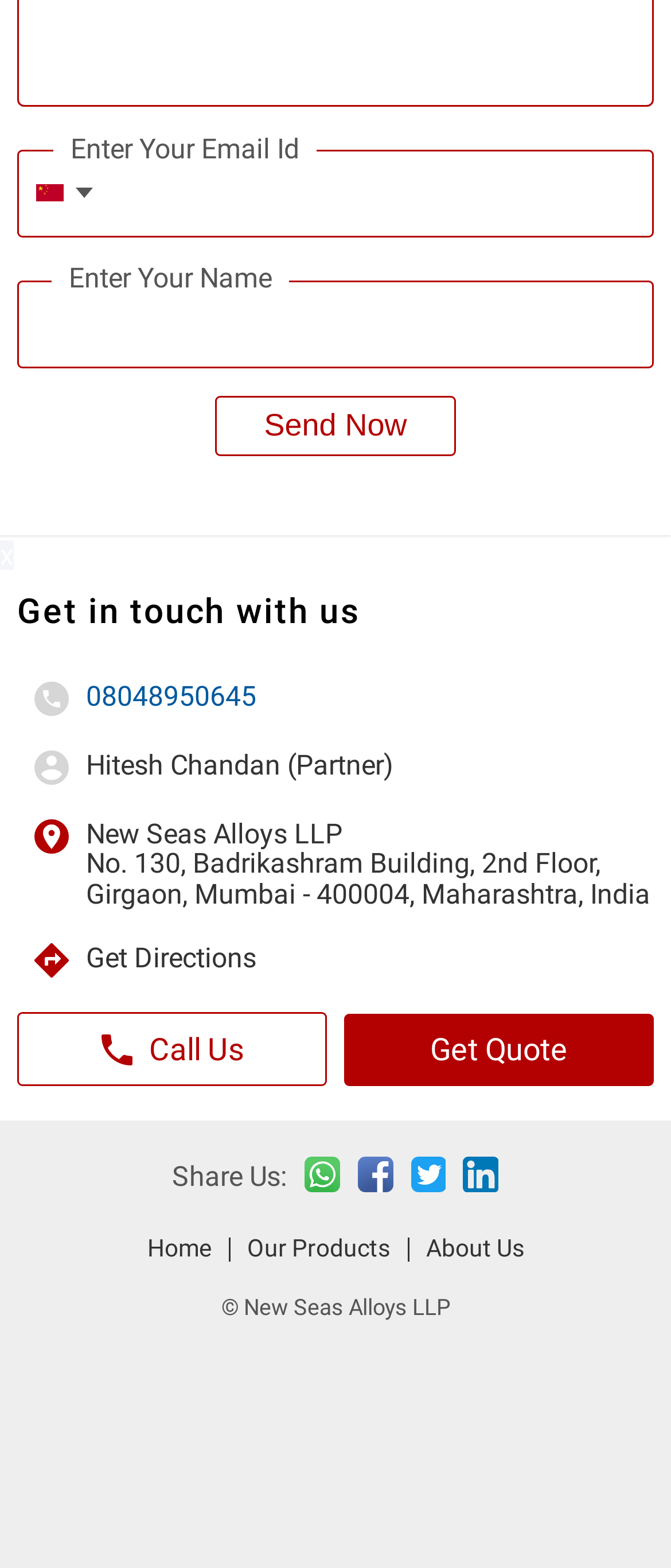Determine the bounding box coordinates for the area you should click to complete the following instruction: "Share on Facebook".

[0.533, 0.738, 0.586, 0.765]